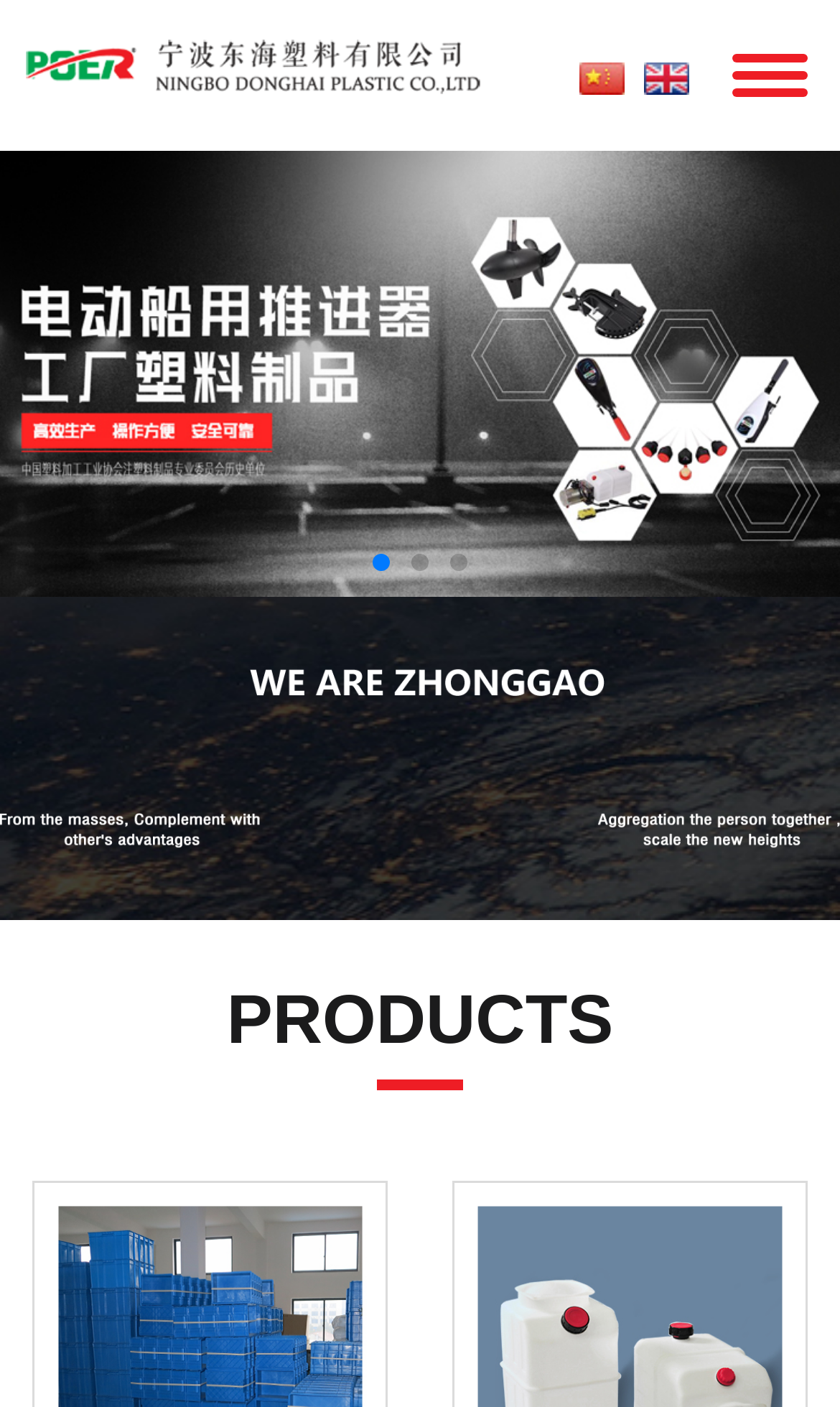Provide a thorough summary of the webpage.

The webpage is about Ningbo hozest Internet Technology Co., Ltd. At the top, there is a logo on the left side, and three links on the right side, each accompanied by a small image. Below the logo, there is a large image that spans the entire width of the page. 

In the middle of the page, there are three buttons, aligned horizontally, labeled "Go to slide 1", "Go to slide 2", and "Go to slide 3". These buttons are positioned above a large image that takes up most of the page's width.

At the bottom of the page, there is a section with a heading "PRODUCTS", which is centered horizontally.